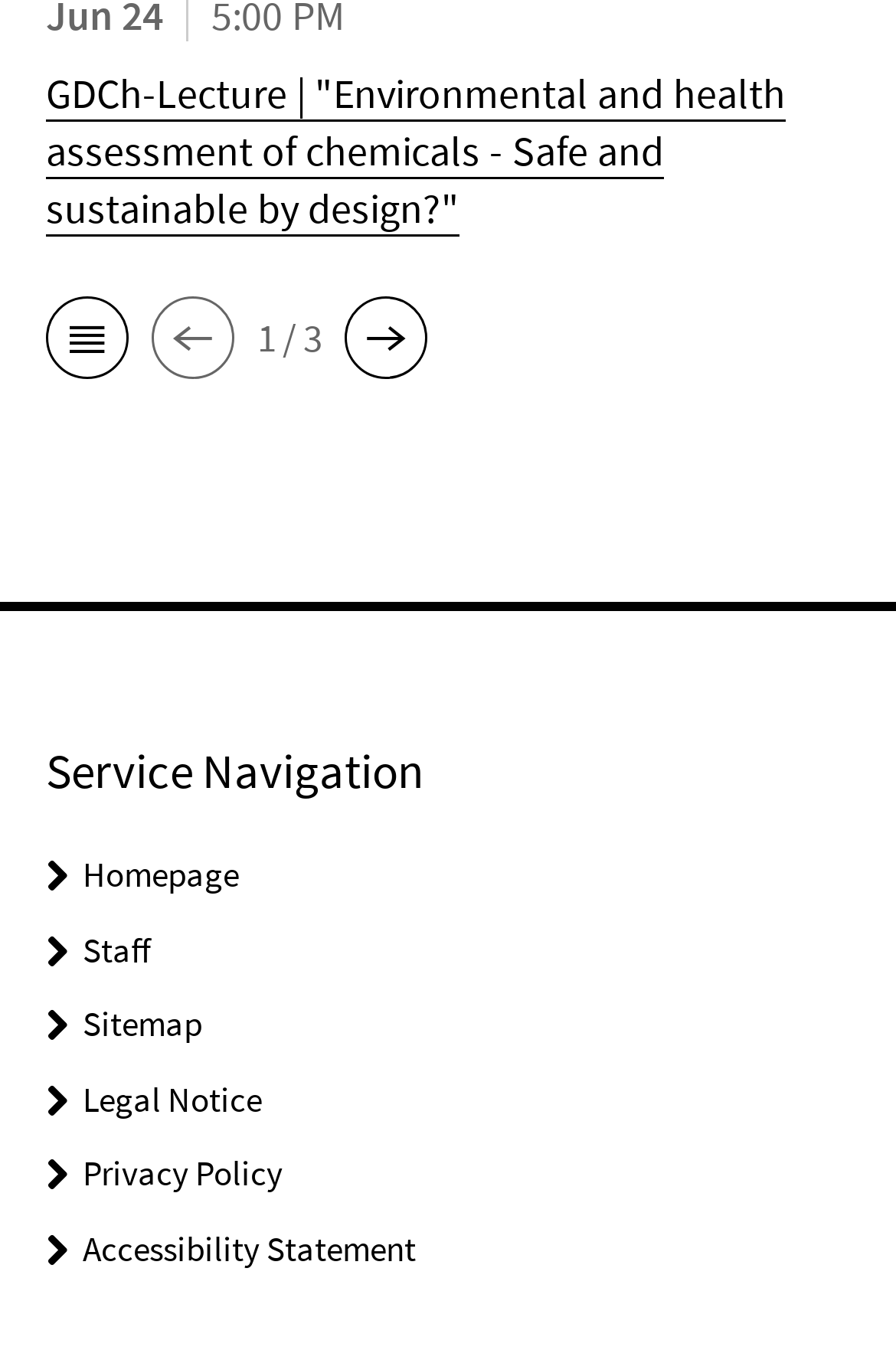Pinpoint the bounding box coordinates of the element that must be clicked to accomplish the following instruction: "go to GDCh-Lecture". The coordinates should be in the format of four float numbers between 0 and 1, i.e., [left, top, right, bottom].

[0.051, 0.05, 0.877, 0.173]